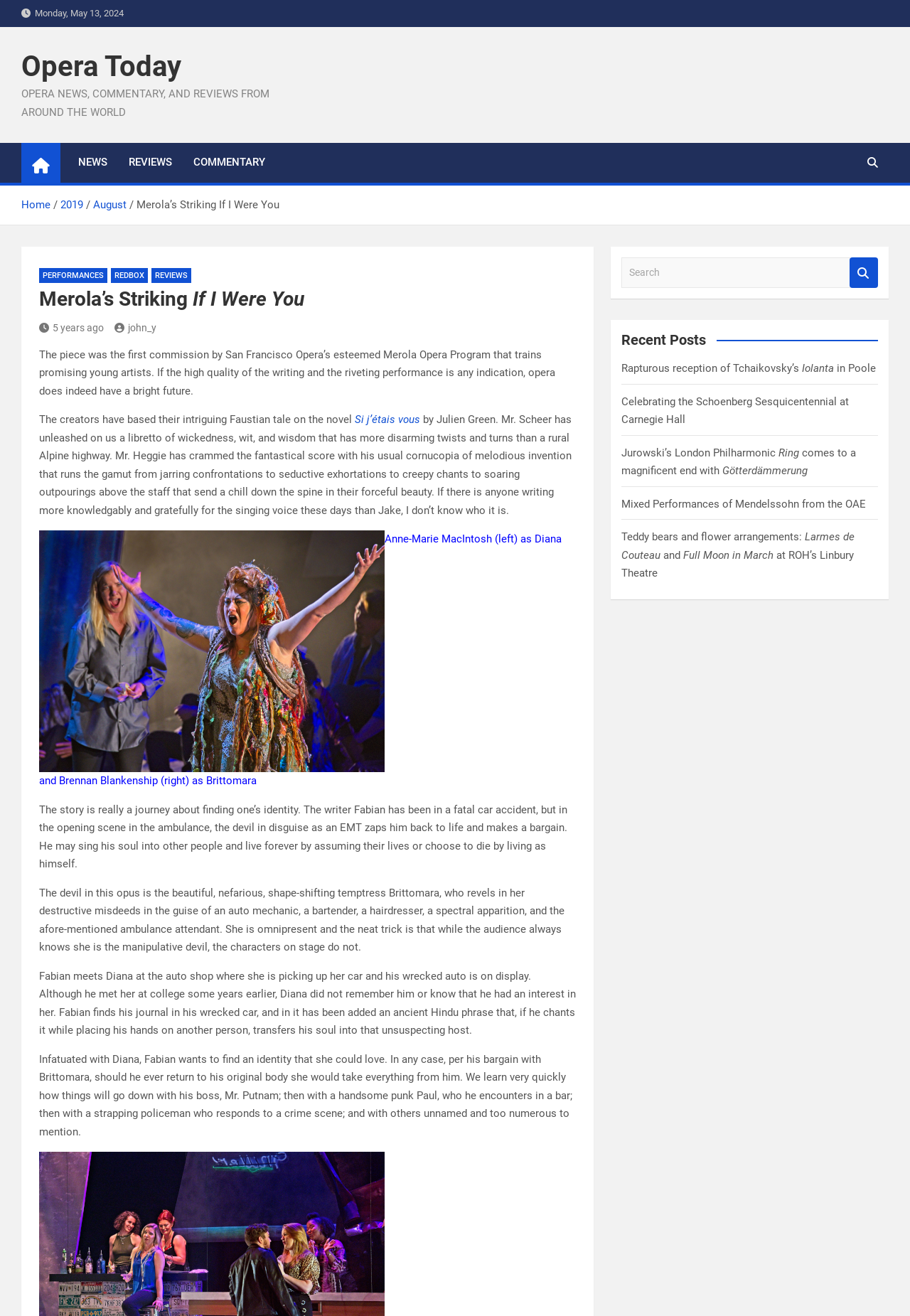Find the bounding box coordinates of the UI element according to this description: "Opera Today".

[0.023, 0.038, 0.199, 0.063]